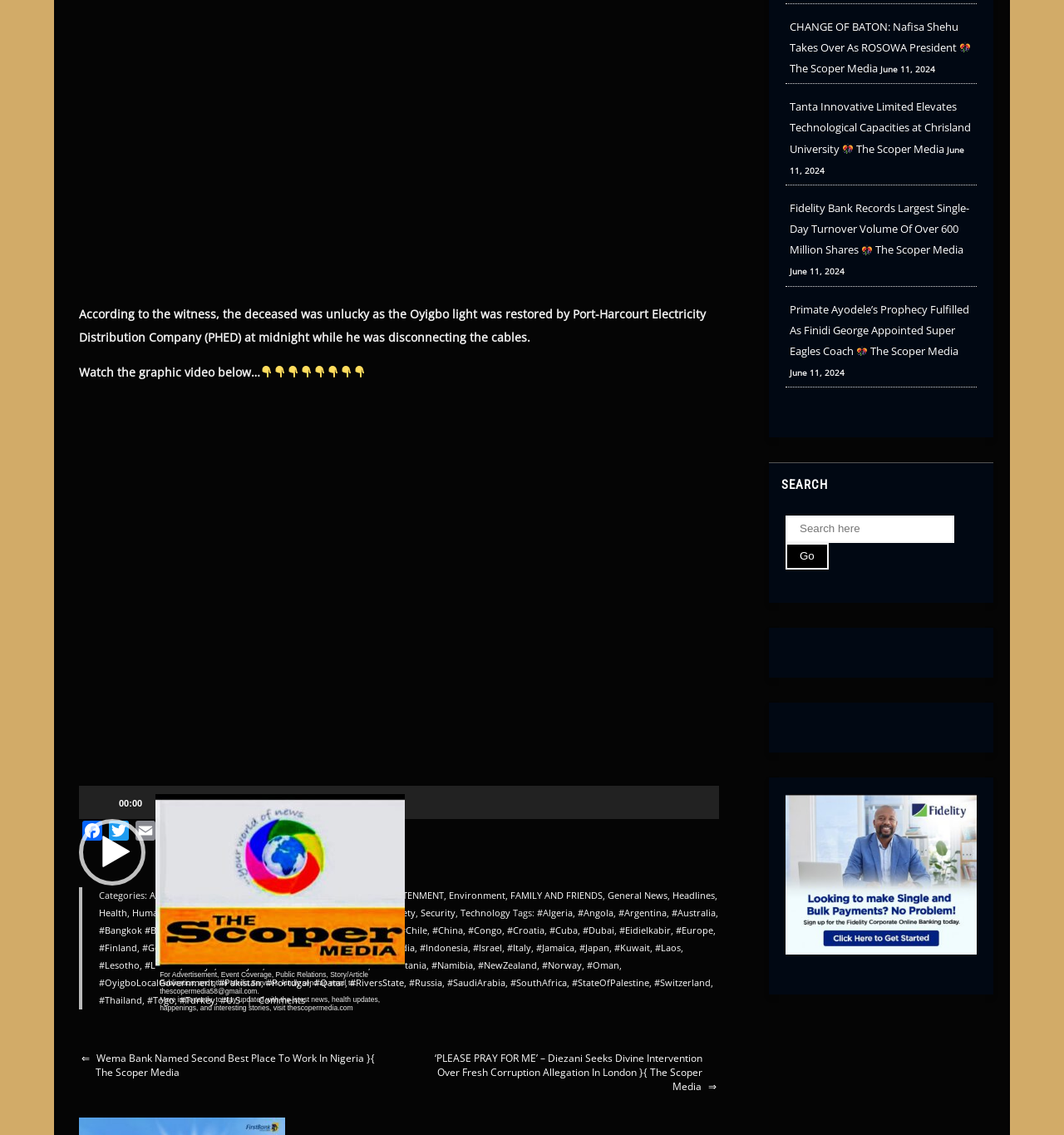Using the description "#Bangkok #Belgium", predict the bounding box of the relevant HTML element.

[0.093, 0.815, 0.174, 0.825]